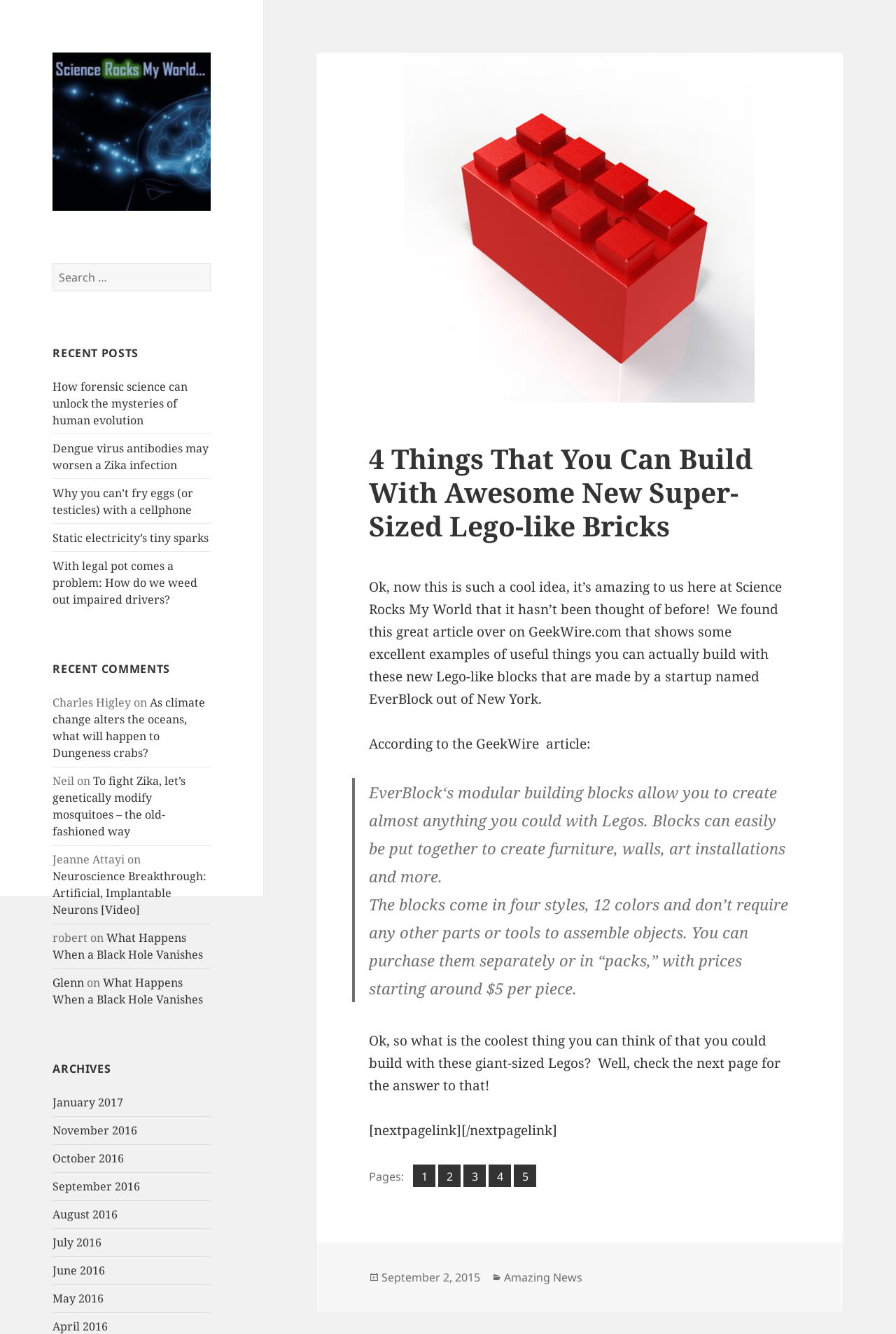Indicate the bounding box coordinates of the clickable region to achieve the following instruction: "View archives from January 2017."

[0.059, 0.821, 0.138, 0.832]